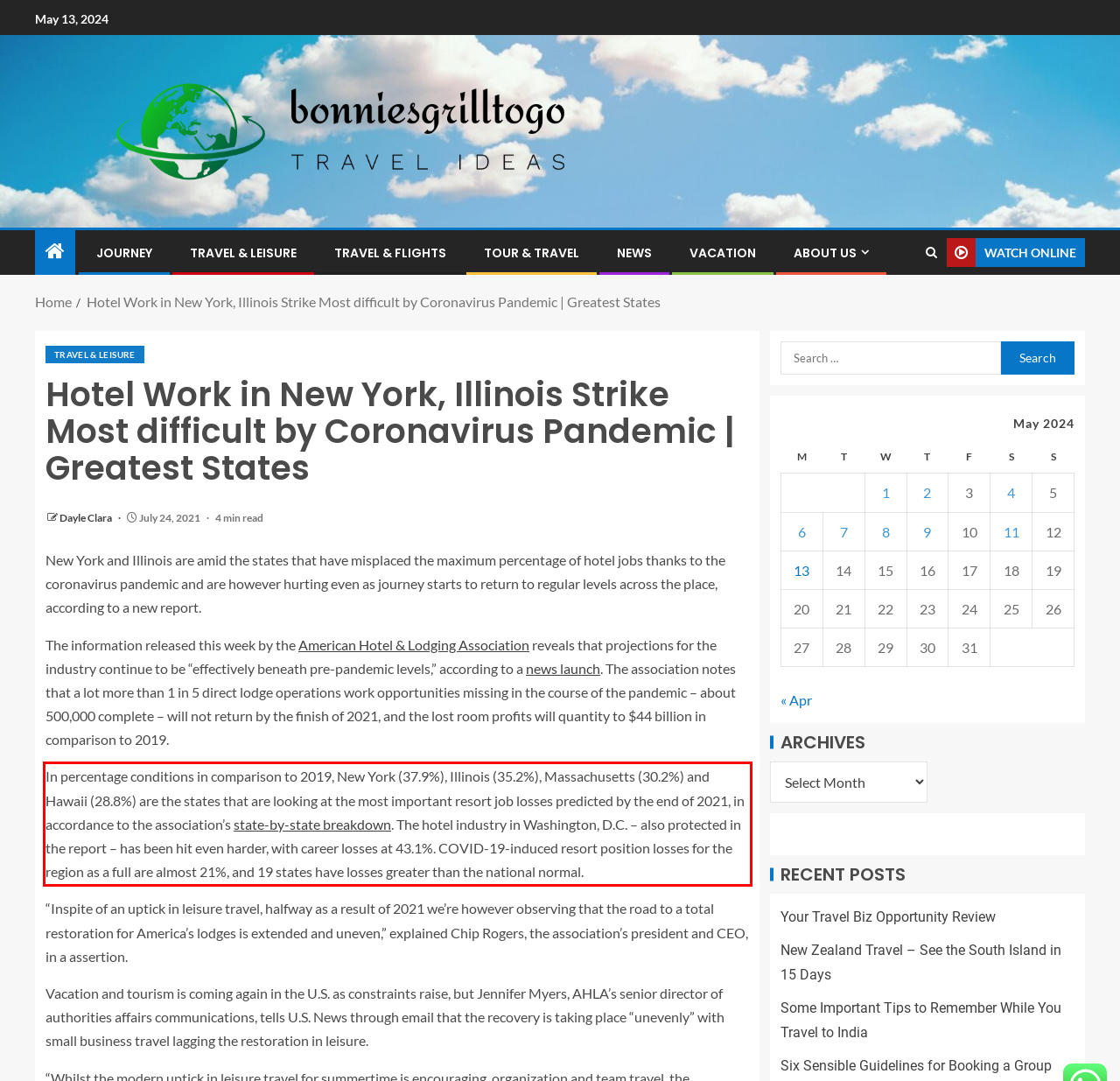You have a webpage screenshot with a red rectangle surrounding a UI element. Extract the text content from within this red bounding box.

In percentage conditions in comparison to 2019, New York (37.9%), Illinois (35.2%), Massachusetts (30.2%) and Hawaii (28.8%) are the states that are looking at the most important resort job losses predicted by the end of 2021, in accordance to the association’s state-by-state breakdown. The hotel industry in Washington, D.C. – also protected in the report – has been hit even harder, with career losses at 43.1%. COVID-19-induced resort position losses for the region as a full are almost 21%, and 19 states have losses greater than the national normal.